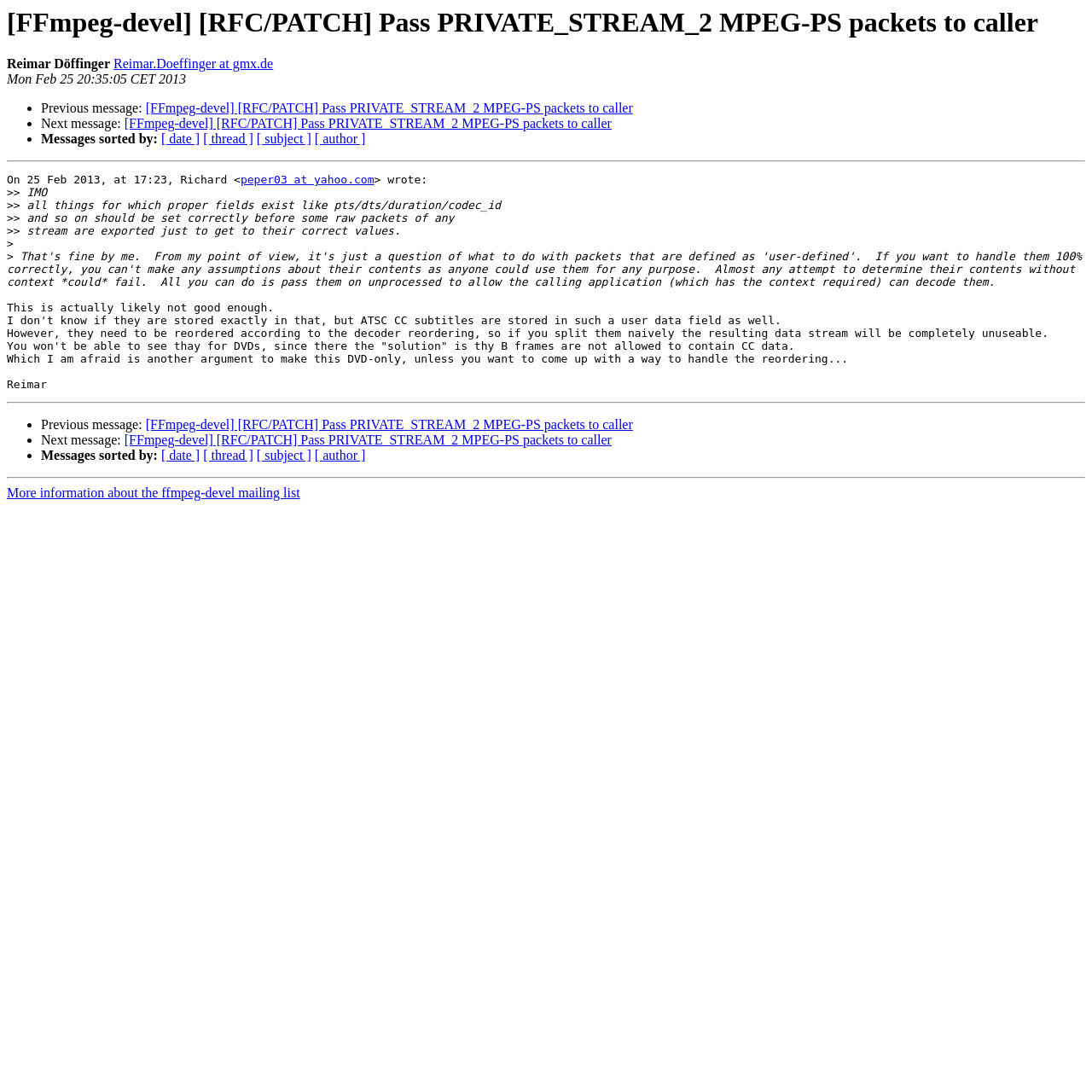Specify the bounding box coordinates of the area to click in order to execute this command: 'Visit Reimar Döffinger's homepage'. The coordinates should consist of four float numbers ranging from 0 to 1, and should be formatted as [left, top, right, bottom].

[0.104, 0.052, 0.25, 0.065]